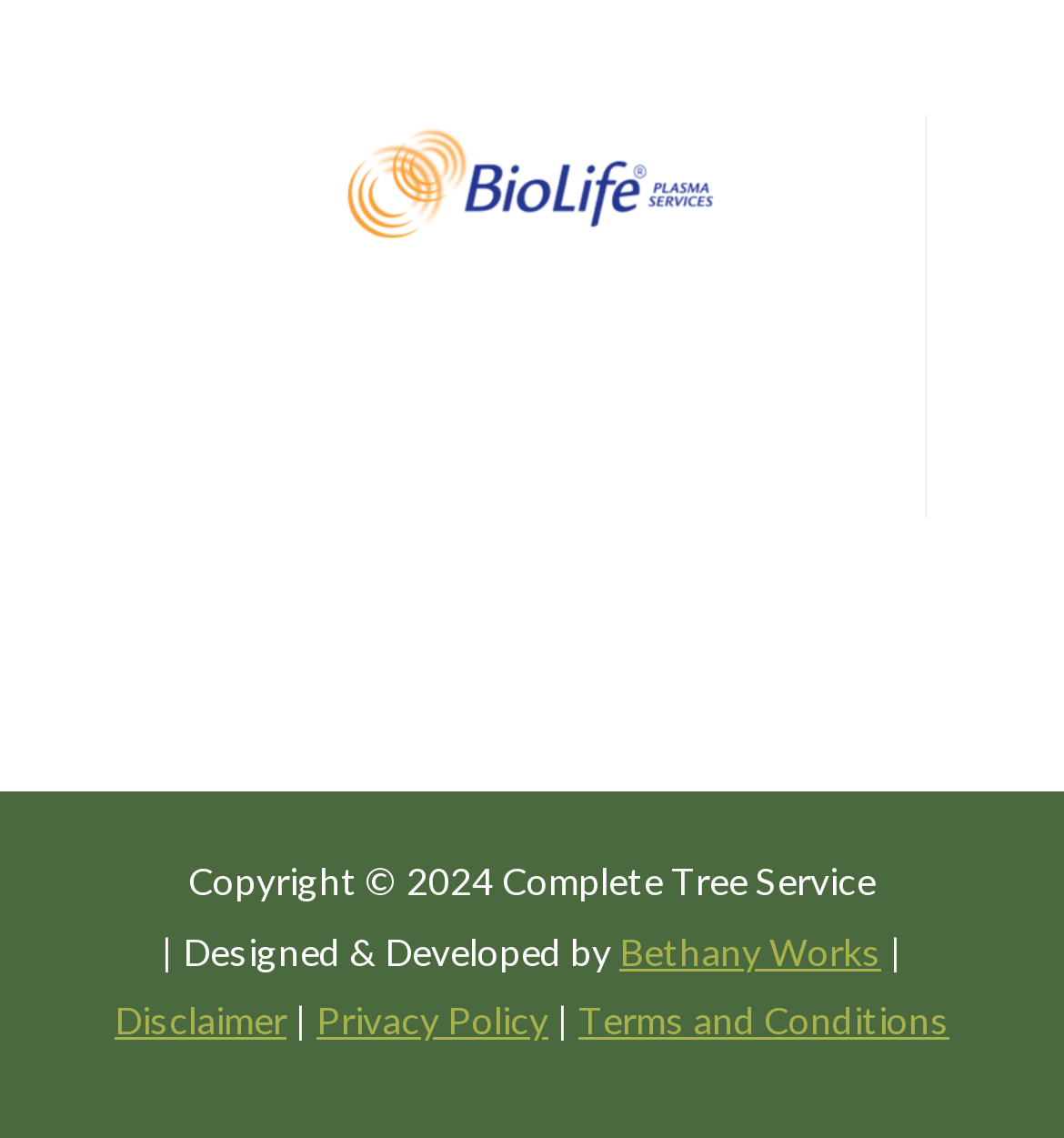Provide the bounding box coordinates of the UI element that matches the description: "Terms and Conditions".

[0.544, 0.876, 0.892, 0.916]